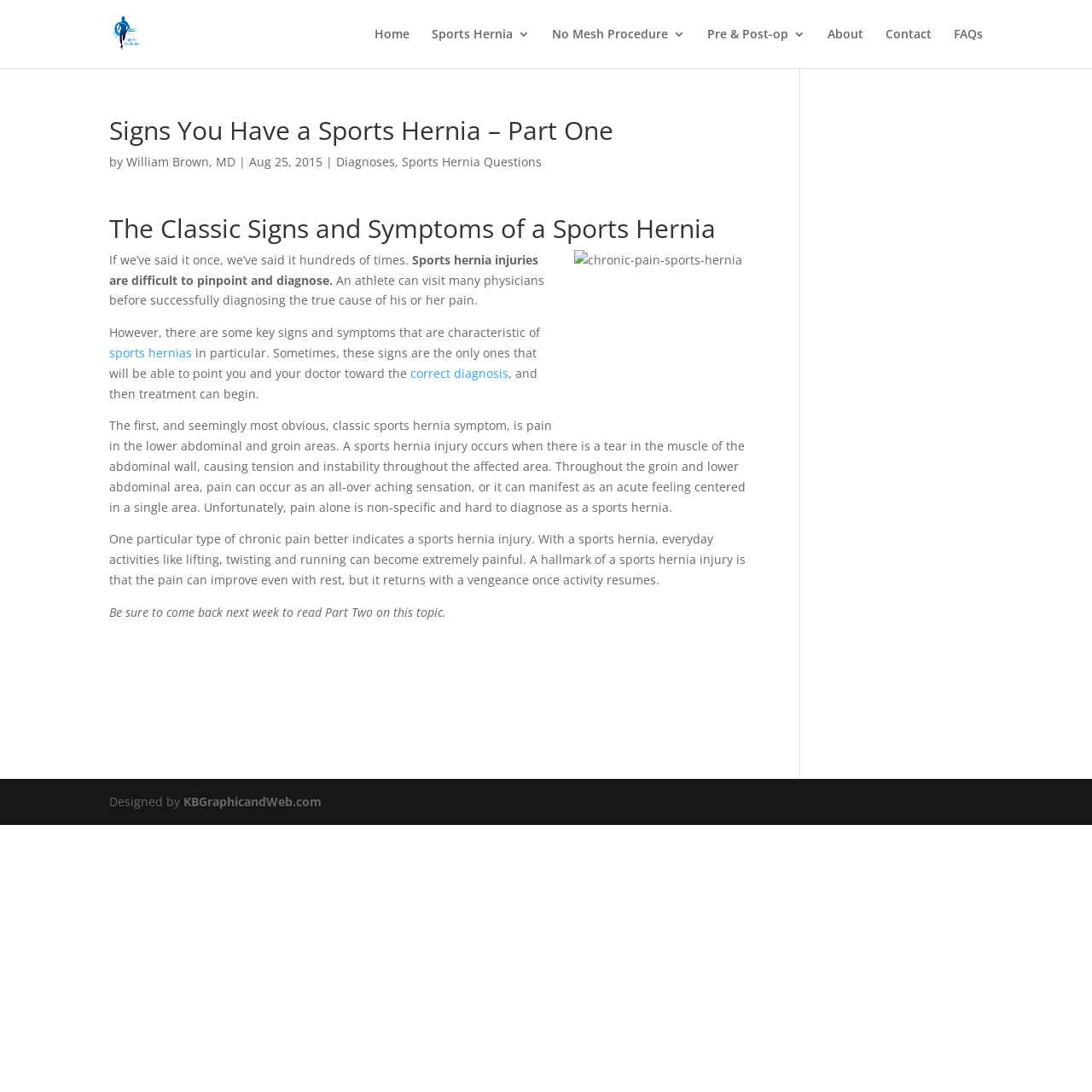What is the name of the website mentioned in the top-left corner?
Carefully analyze the image and provide a detailed answer to the question.

The webpage has a link and an image in the top-left corner with the text 'SPORTSHERNIA.COM', which is the name of the website.